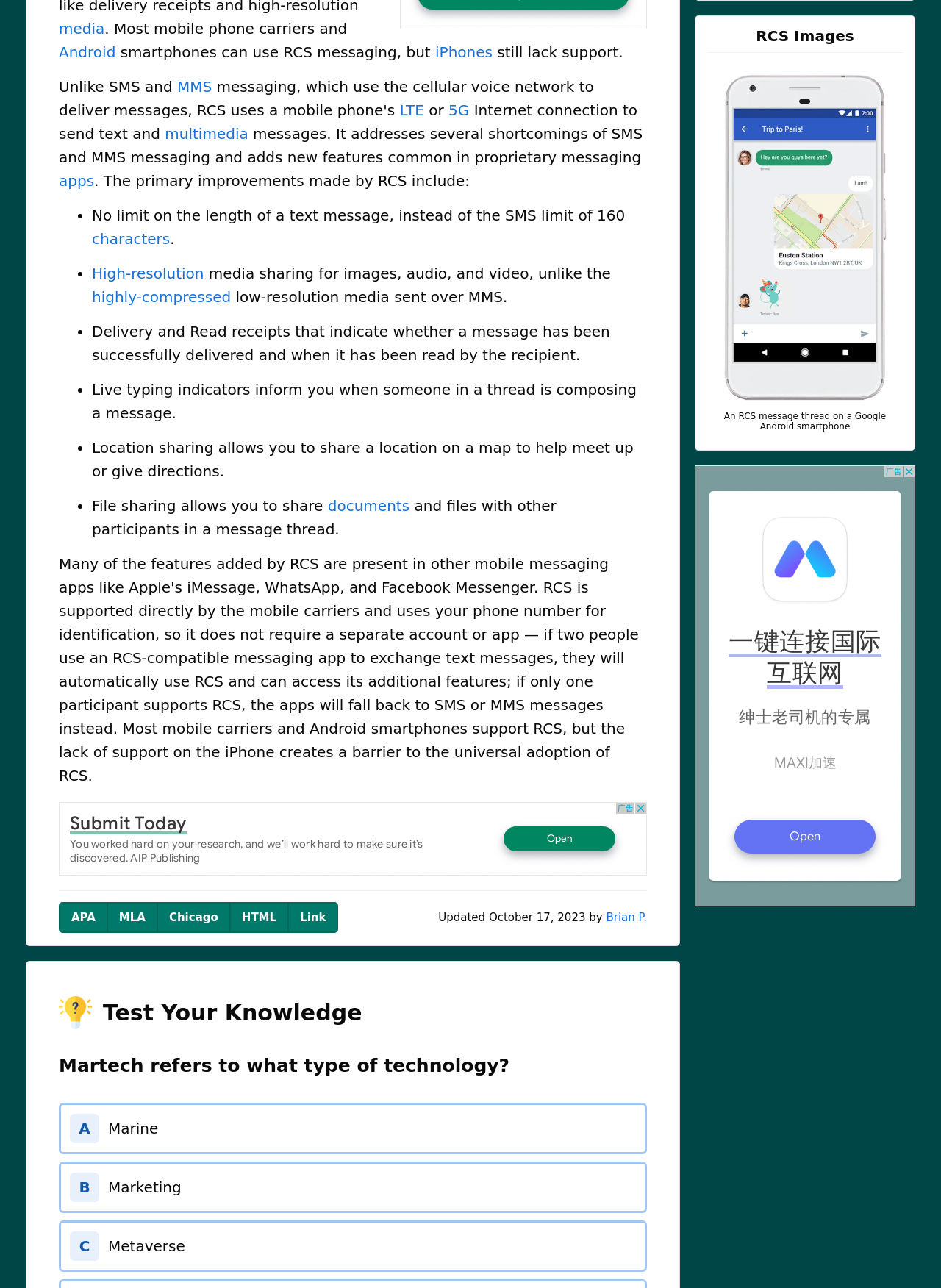Using the description "highly-compressed", locate and provide the bounding box of the UI element.

[0.098, 0.224, 0.245, 0.237]